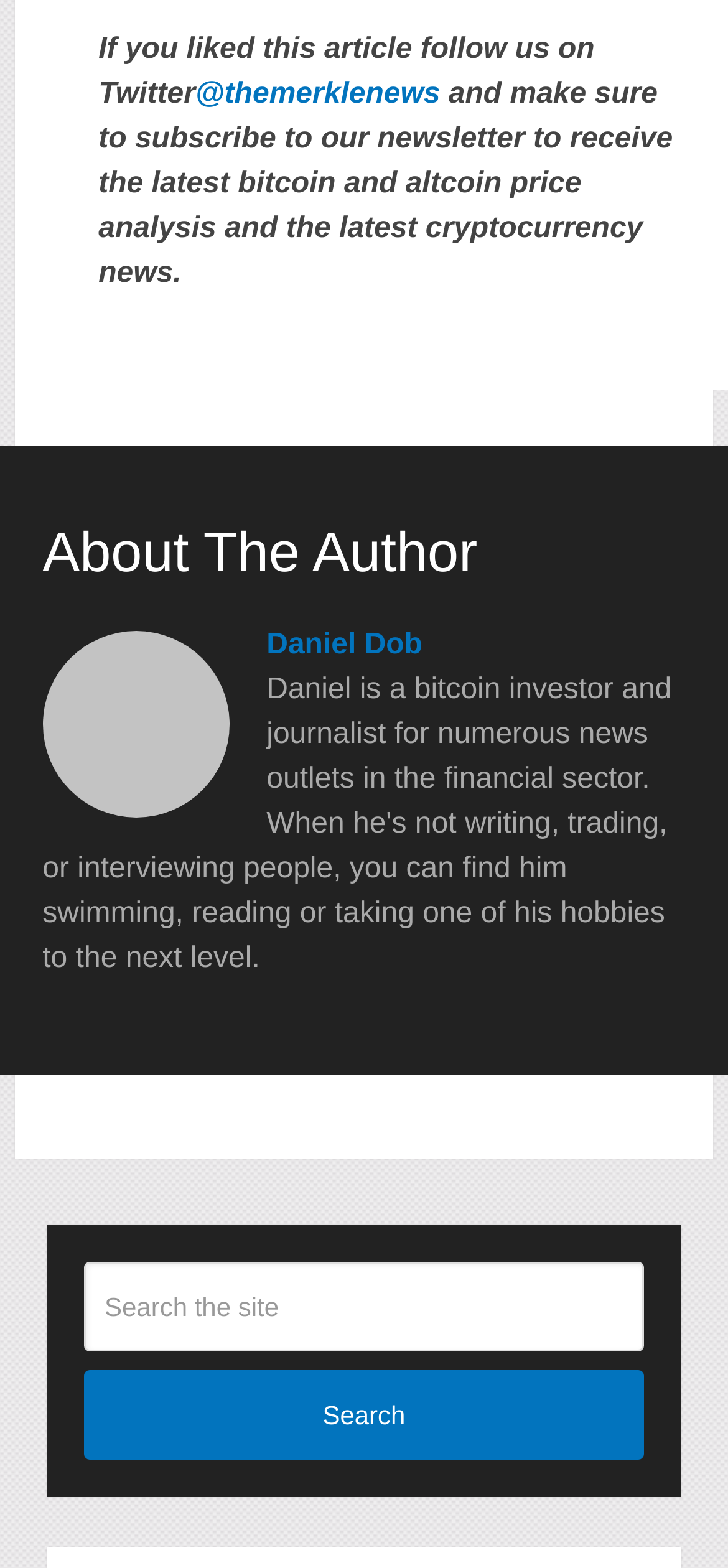Given the element description Daniel Dob, identify the bounding box coordinates for the UI element on the webpage screenshot. The format should be (top-left x, top-left y, bottom-right x, bottom-right y), with values between 0 and 1.

[0.366, 0.524, 0.58, 0.544]